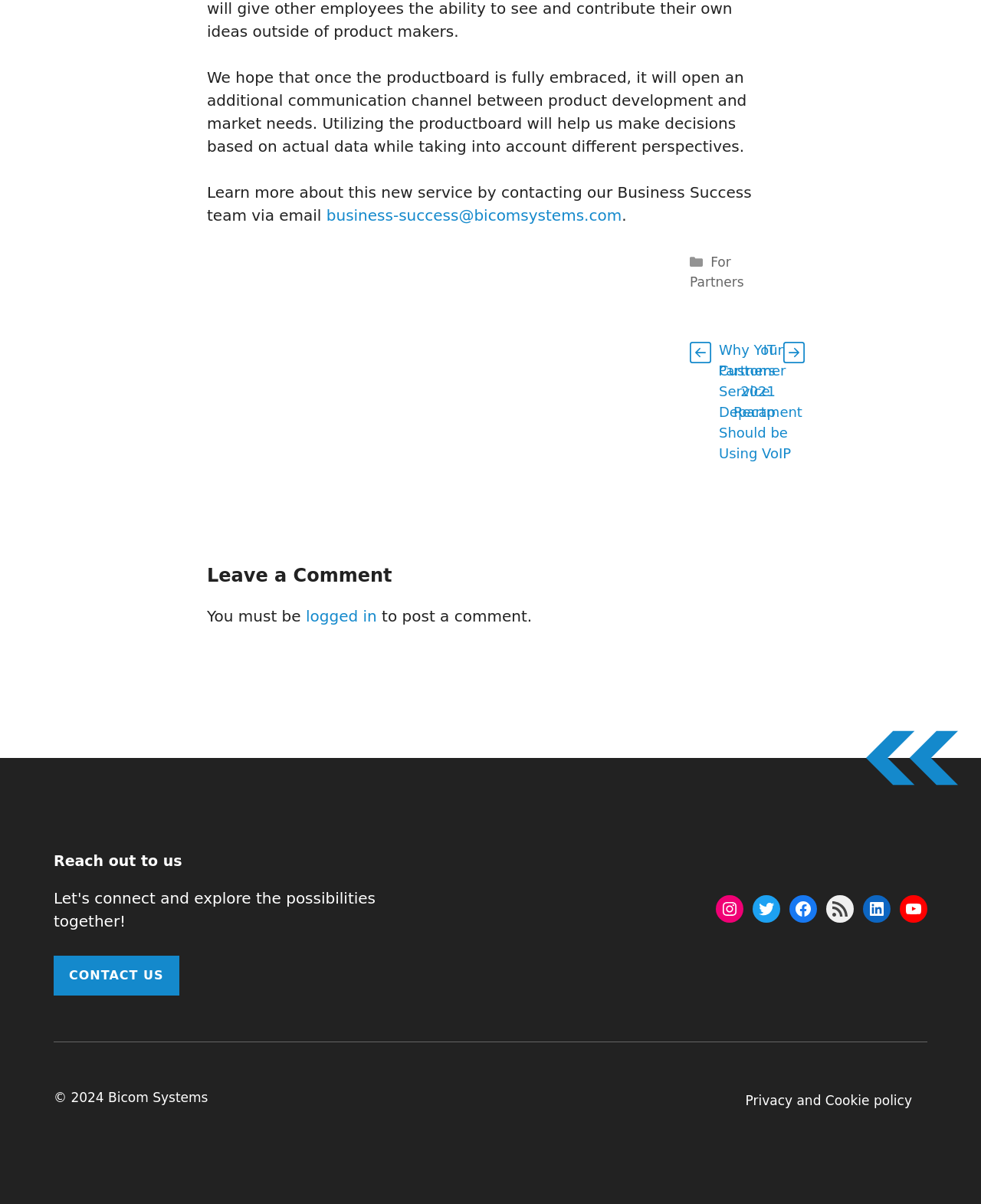Please determine the bounding box coordinates of the element's region to click for the following instruction: "Read the article about why customer service departments should use VoIP".

[0.733, 0.284, 0.818, 0.383]